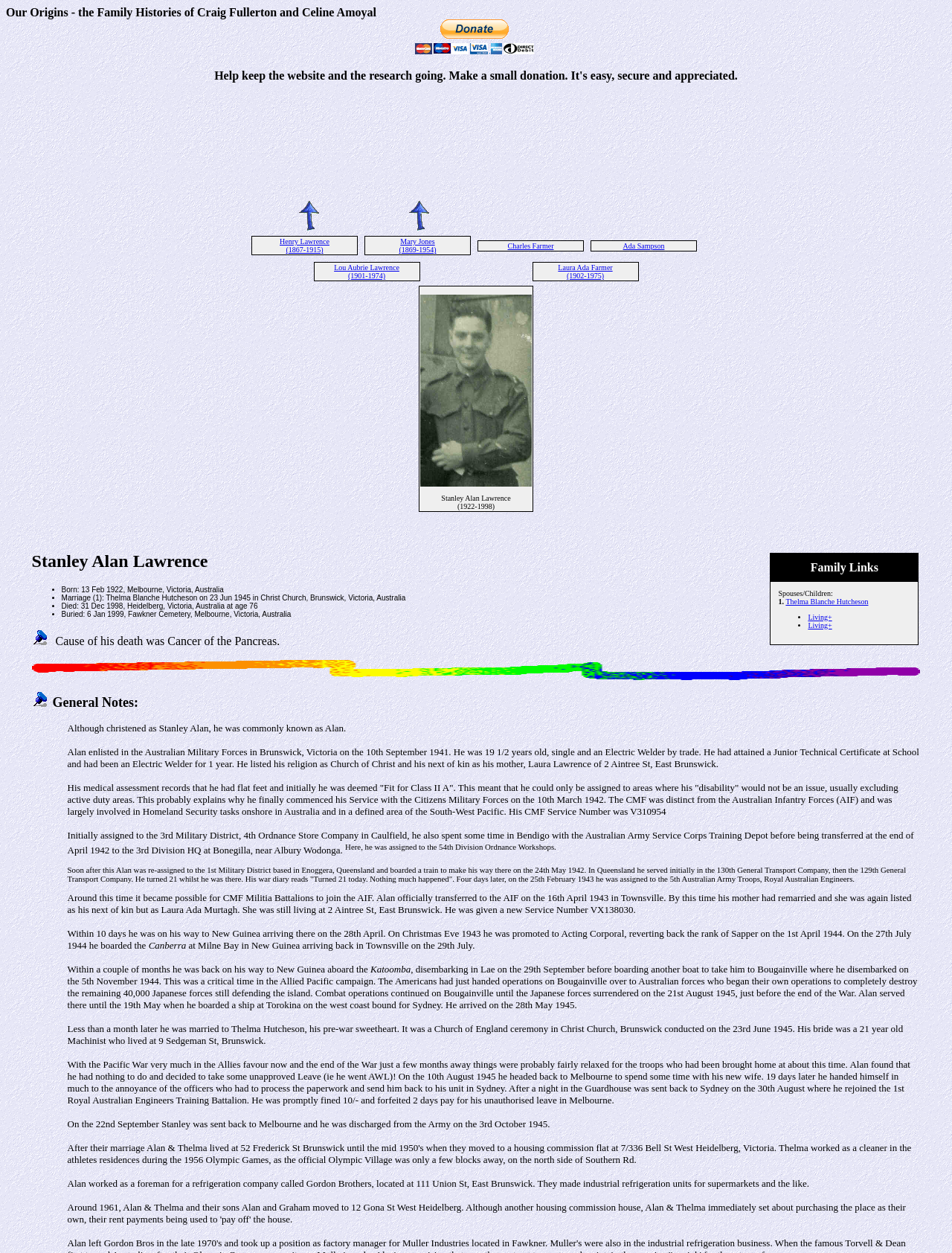Respond to the question below with a single word or phrase:
What is the year of Stanley Alan Lawrence's wedding day?

1945